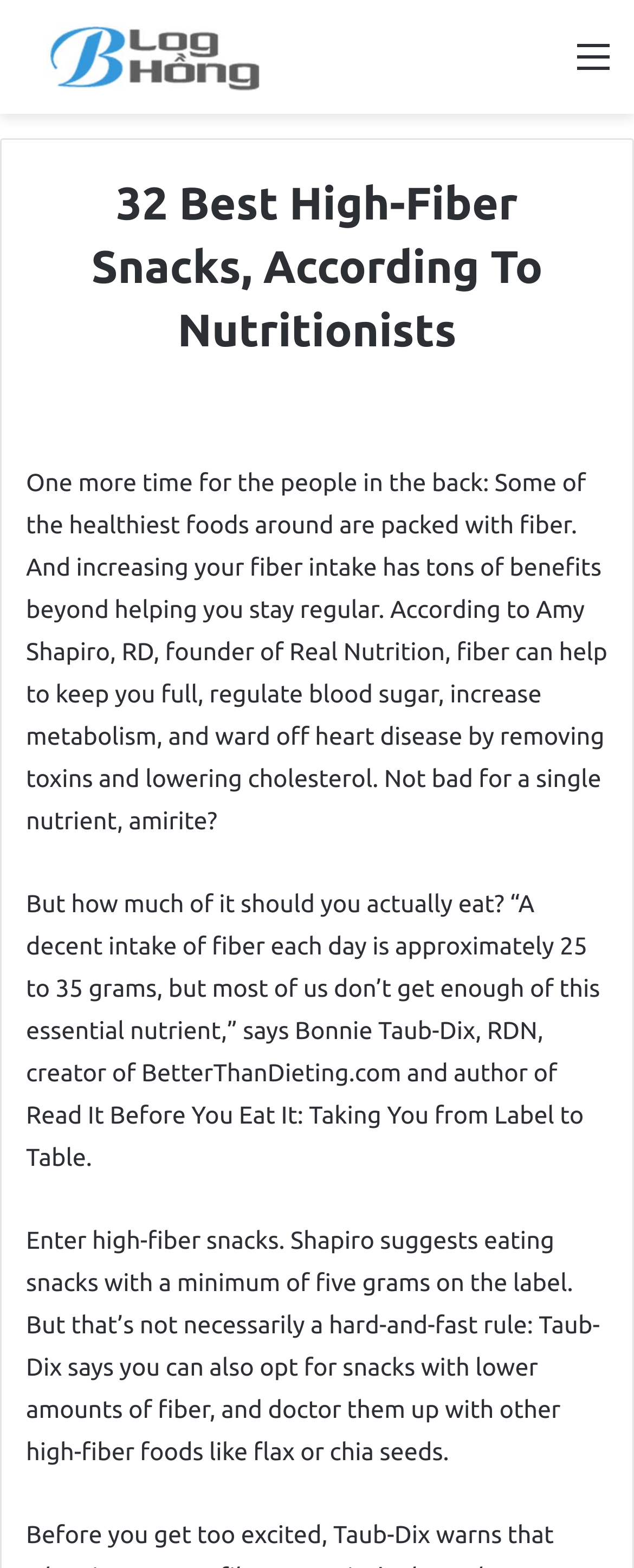What is the recommended daily intake of fiber?
Carefully analyze the image and provide a thorough answer to the question.

I found the recommended daily intake of fiber by reading the text. According to Bonnie Taub-Dix, RDN, a decent intake of fiber each day is approximately 25 to 35 grams.